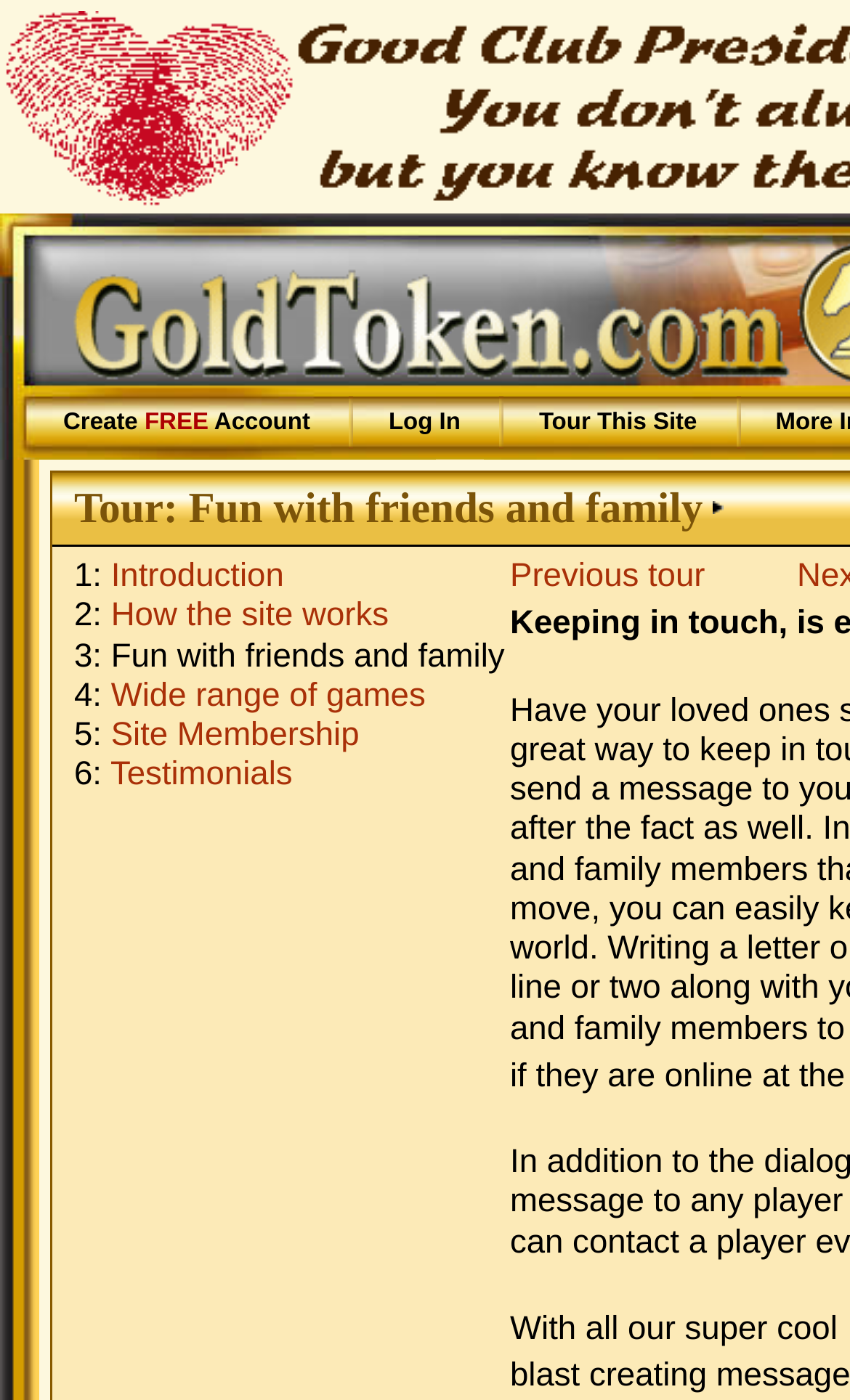Identify the coordinates of the bounding box for the element that must be clicked to accomplish the instruction: "Learn how the site works".

[0.13, 0.427, 0.457, 0.454]